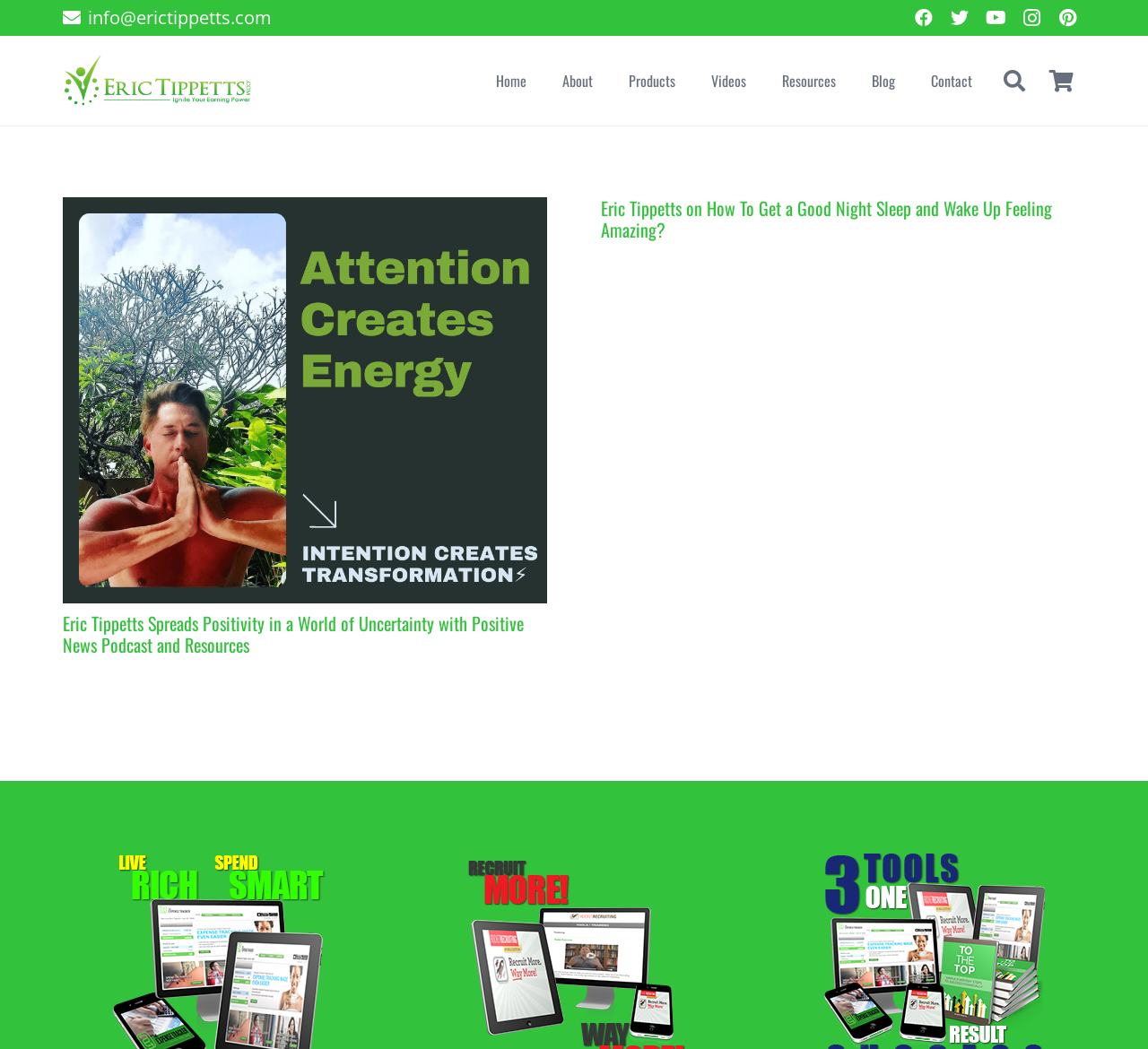Summarize the webpage in an elaborate manner.

This webpage is an archive page for Eric Tippetts, featuring a collection of articles and resources. At the top left corner, there is an email address link "info@erictippetts.com" and a series of social media links, including Facebook, Twitter, YouTube, Instagram, and Pinterest, aligned horizontally. 

Below the social media links, there is a navigation menu with links to different sections of the website, including Home, About, Products, Videos, Resources, Blog, and Contact. The navigation menu is centered at the top of the page.

On the left side of the page, there is a search bar with a "Search" button and a "Close" link next to it. 

The main content of the page is divided into two columns. The left column features an article with a heading "Eric Tippetts Spreads Positivity in a World of Uncertainty with Positive News Podcast and Resources" and a link to the article. The right column features another article with a heading "Eric Tippetts on How To Get a Good Night Sleep and Wake Up Feeling Amazing?" and a link to the article. 

At the top right corner, there is a link to the Cart and a link to the Search function.